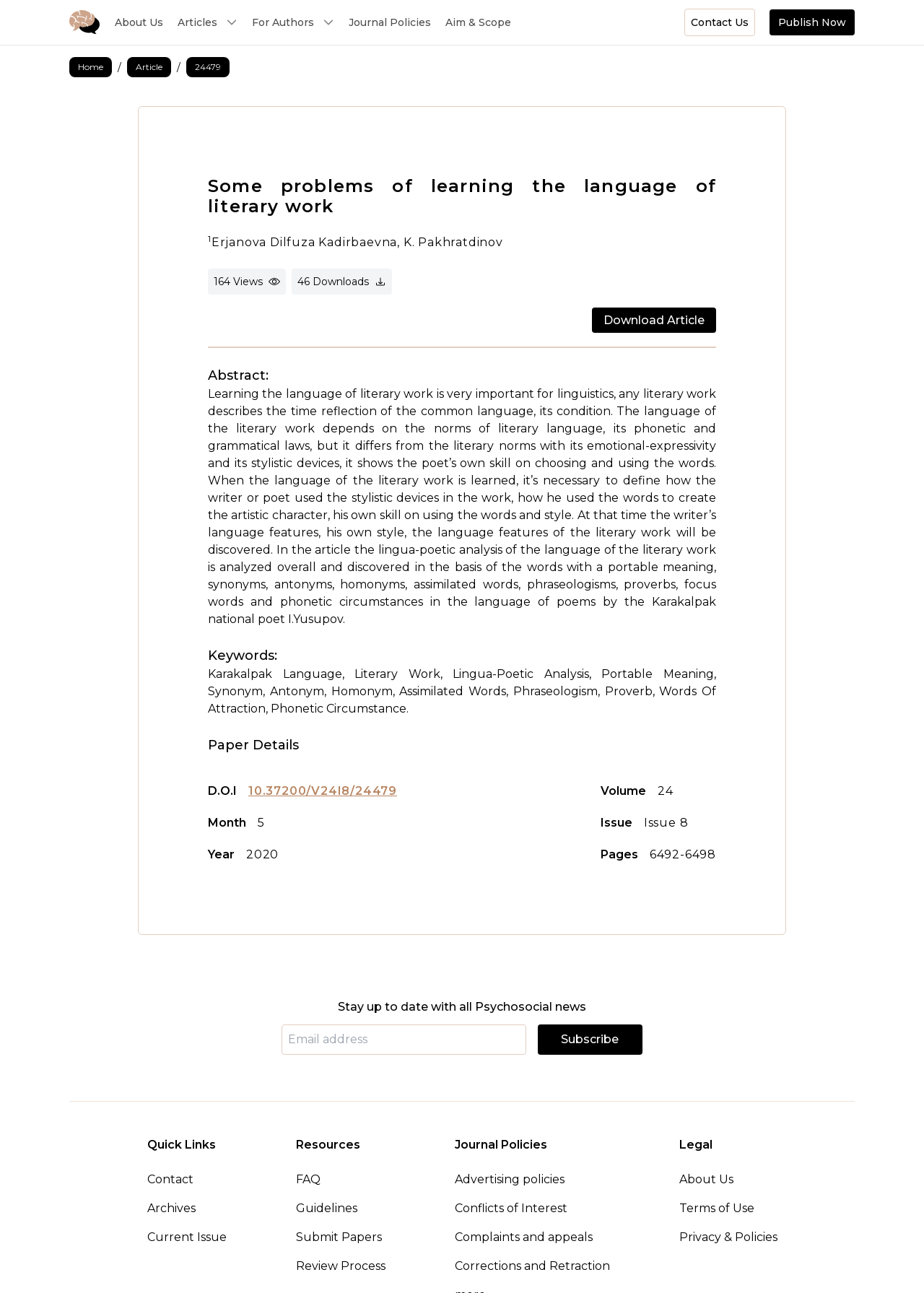Who are the authors of the article?
Please respond to the question thoroughly and include all relevant details.

I found the authors' names by looking at the heading element with the text '1Erjanova Dilfuza Kadirbaevna, K. Pakhratdinov' which is located below the title of the article.